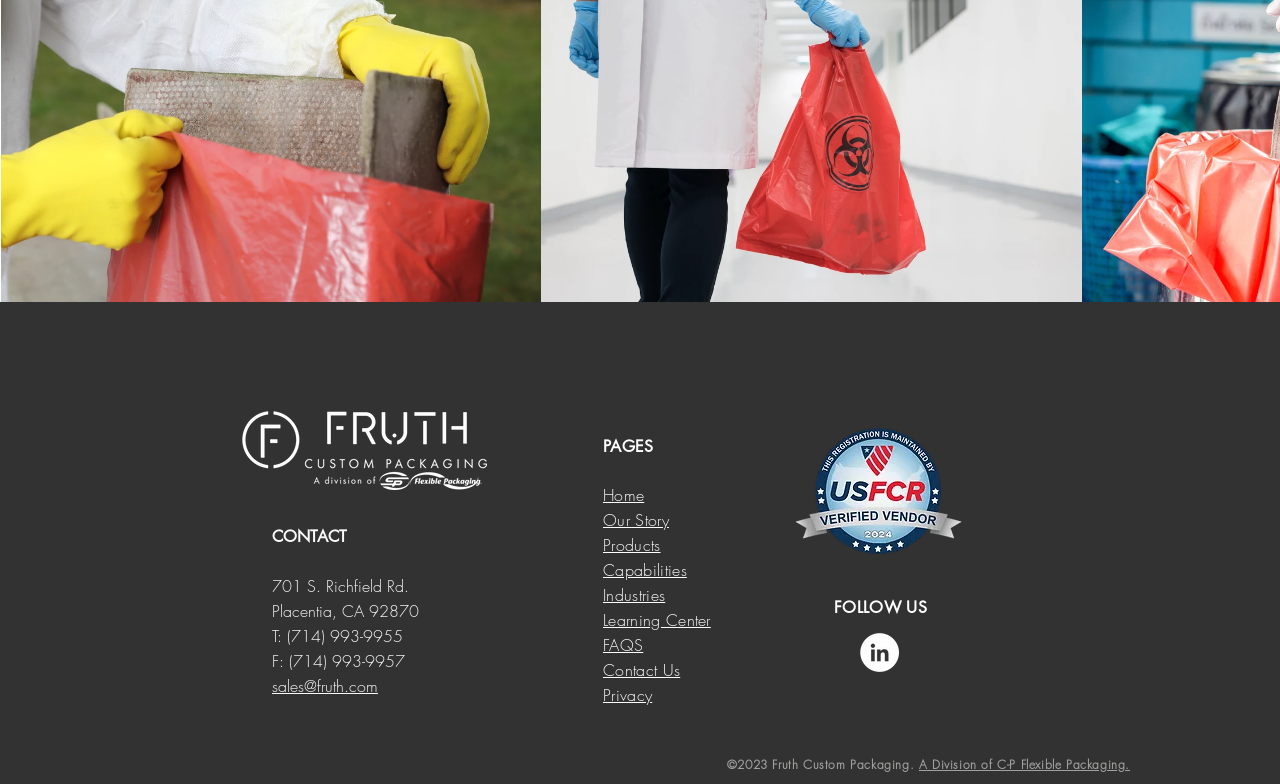What is the copyright year of the website?
Answer the question based on the image using a single word or a brief phrase.

2023